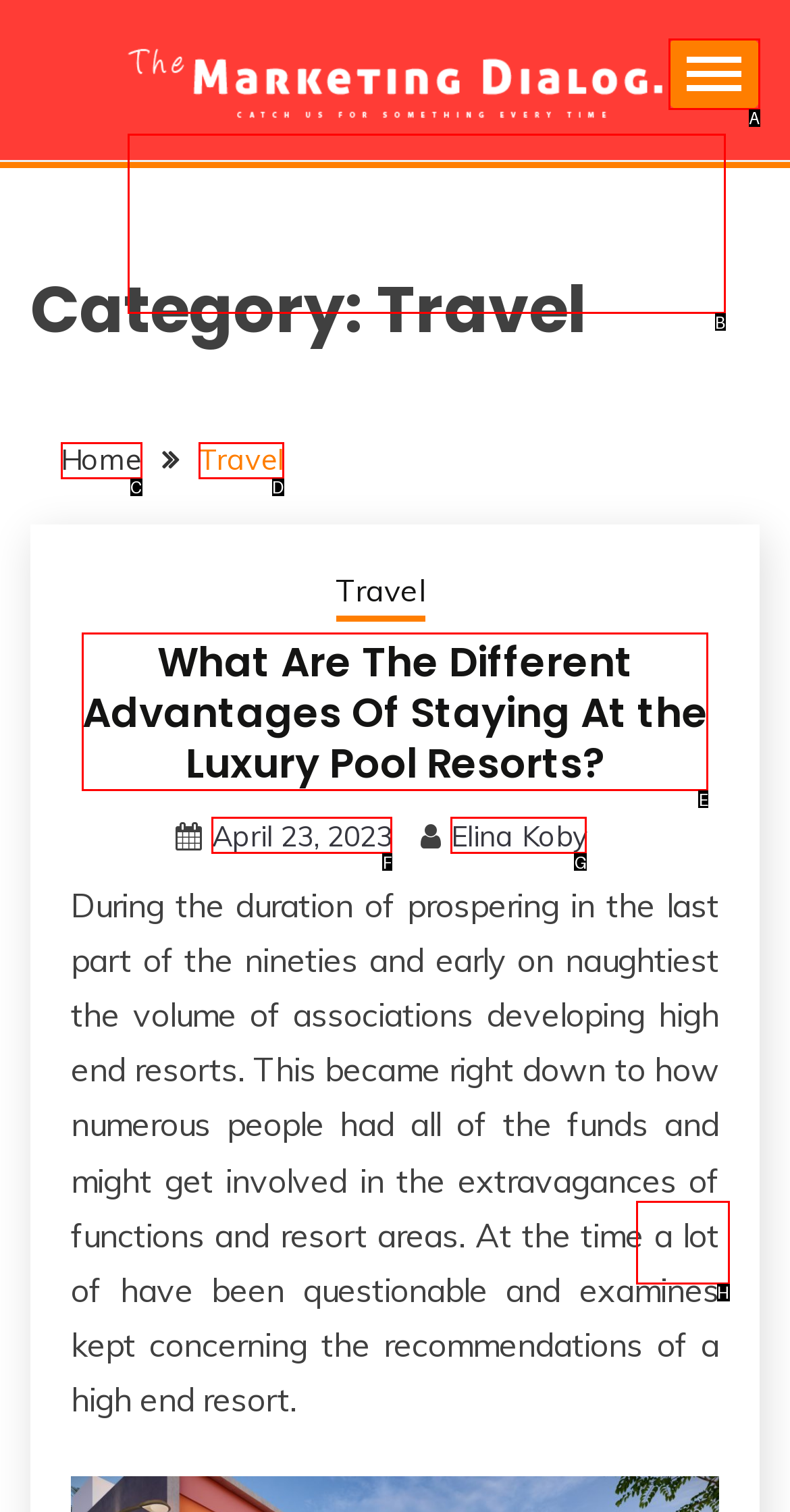Select the option that corresponds to the description: parent_node: Skip to content
Respond with the letter of the matching choice from the options provided.

H